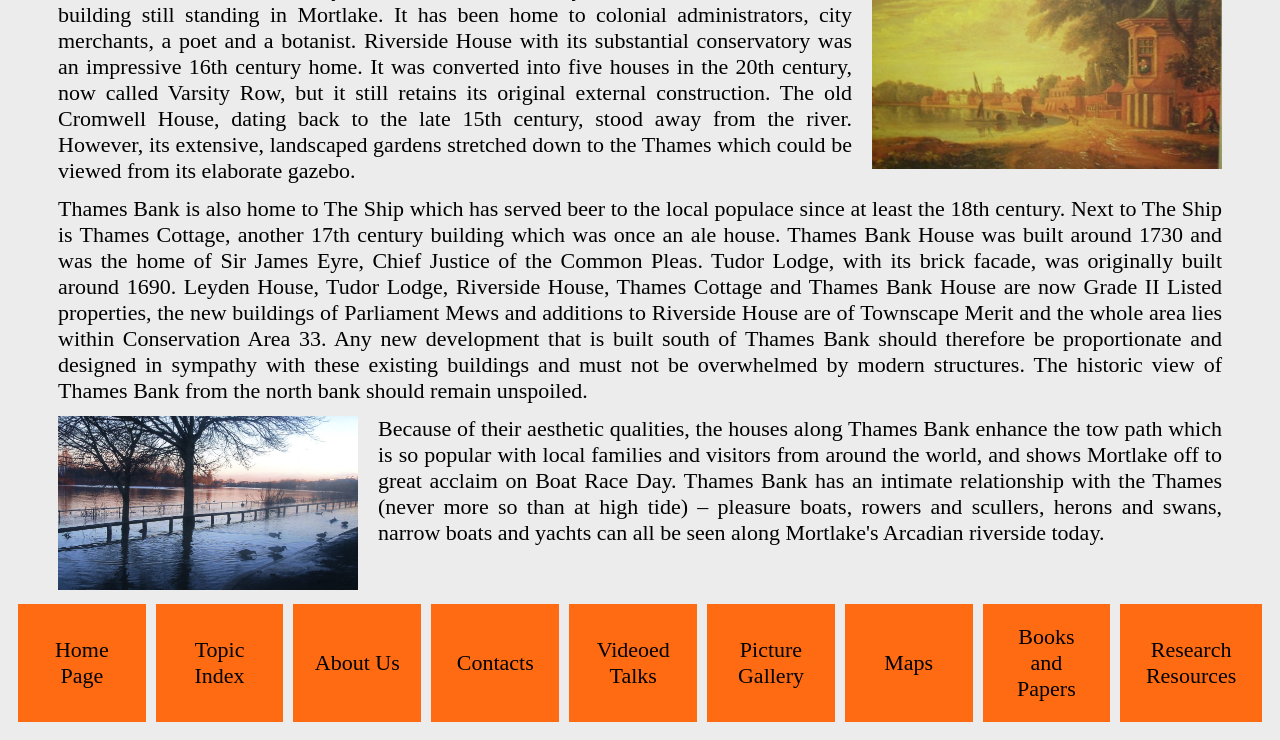Please provide the bounding box coordinates for the UI element as described: "Contacts". The coordinates must be four floats between 0 and 1, represented as [left, top, right, bottom].

[0.357, 0.878, 0.417, 0.912]